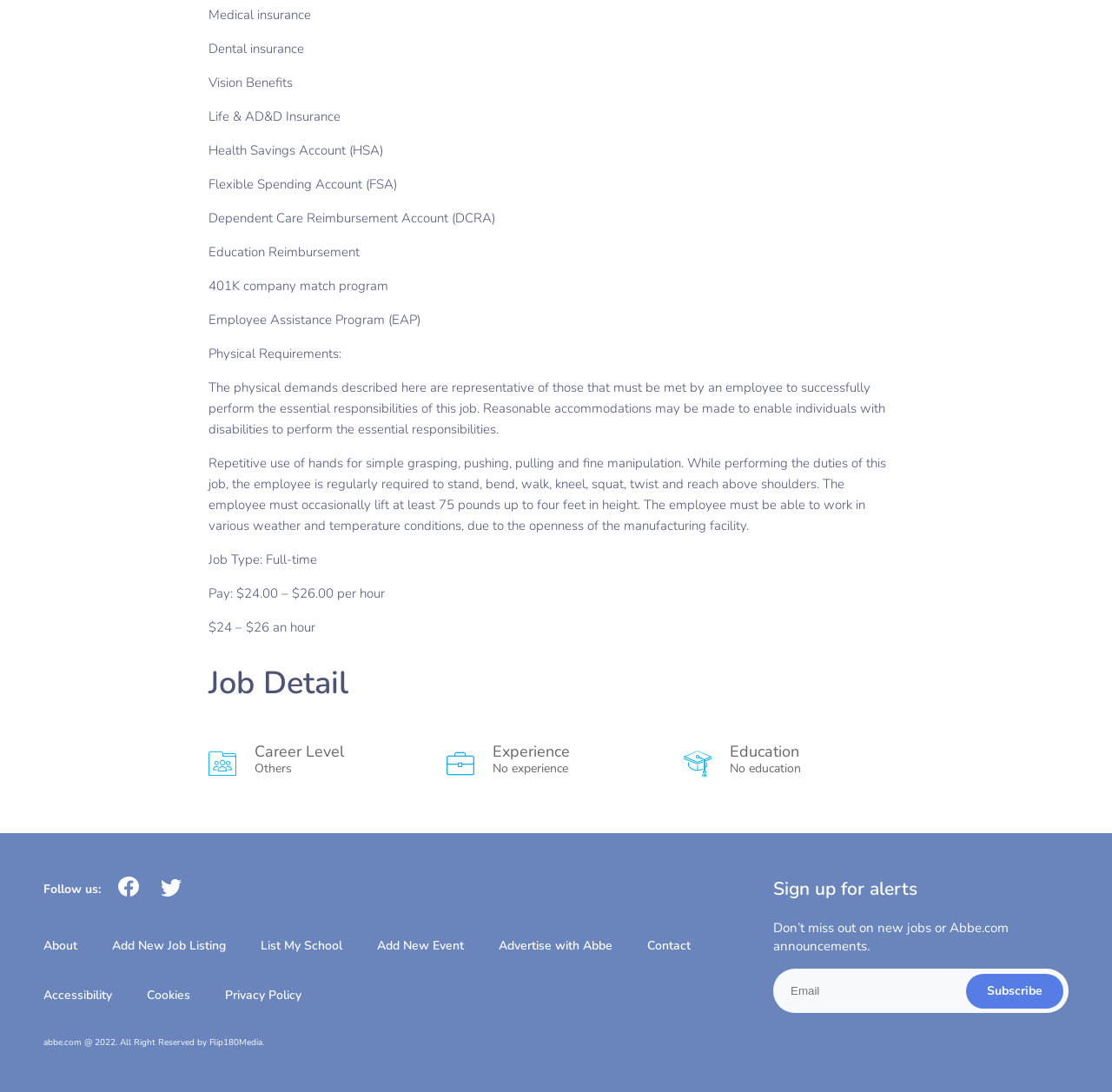Examine the image carefully and respond to the question with a detailed answer: 
What is the purpose of the 'Sign up for alerts' section?

I deduced this answer by analyzing the text 'Sign up for alerts' and 'Don’t miss out on new jobs or Abbe.com announcements.' at coordinates [0.695, 0.802, 0.825, 0.825] and [0.695, 0.842, 0.907, 0.874] respectively, which suggests that the section is for receiving notifications about new jobs.